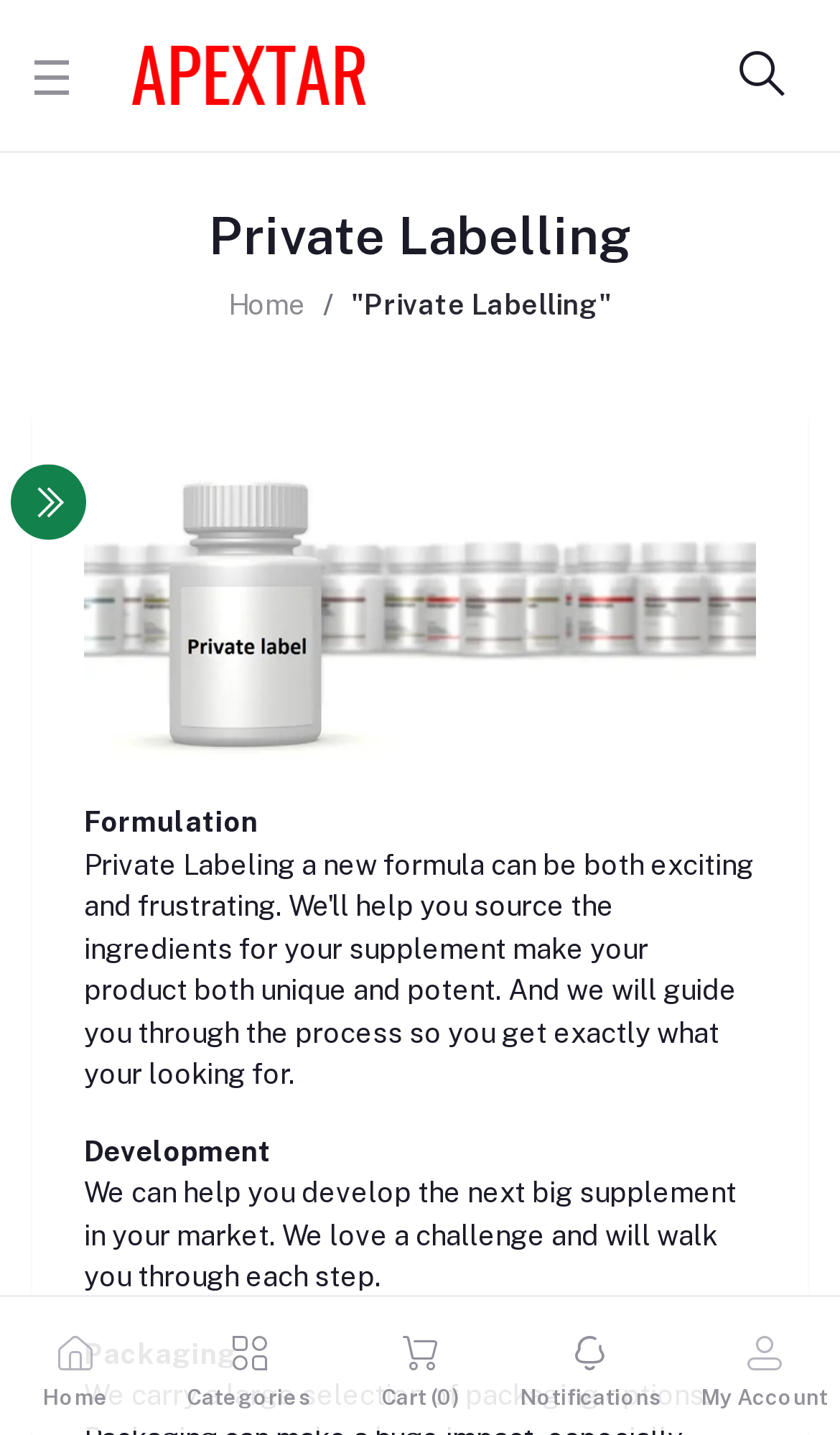What is the company name?
Please provide a full and detailed response to the question.

I found the company name by looking at the link element with the text 'APEXTAR' which is likely to be the company logo or name.